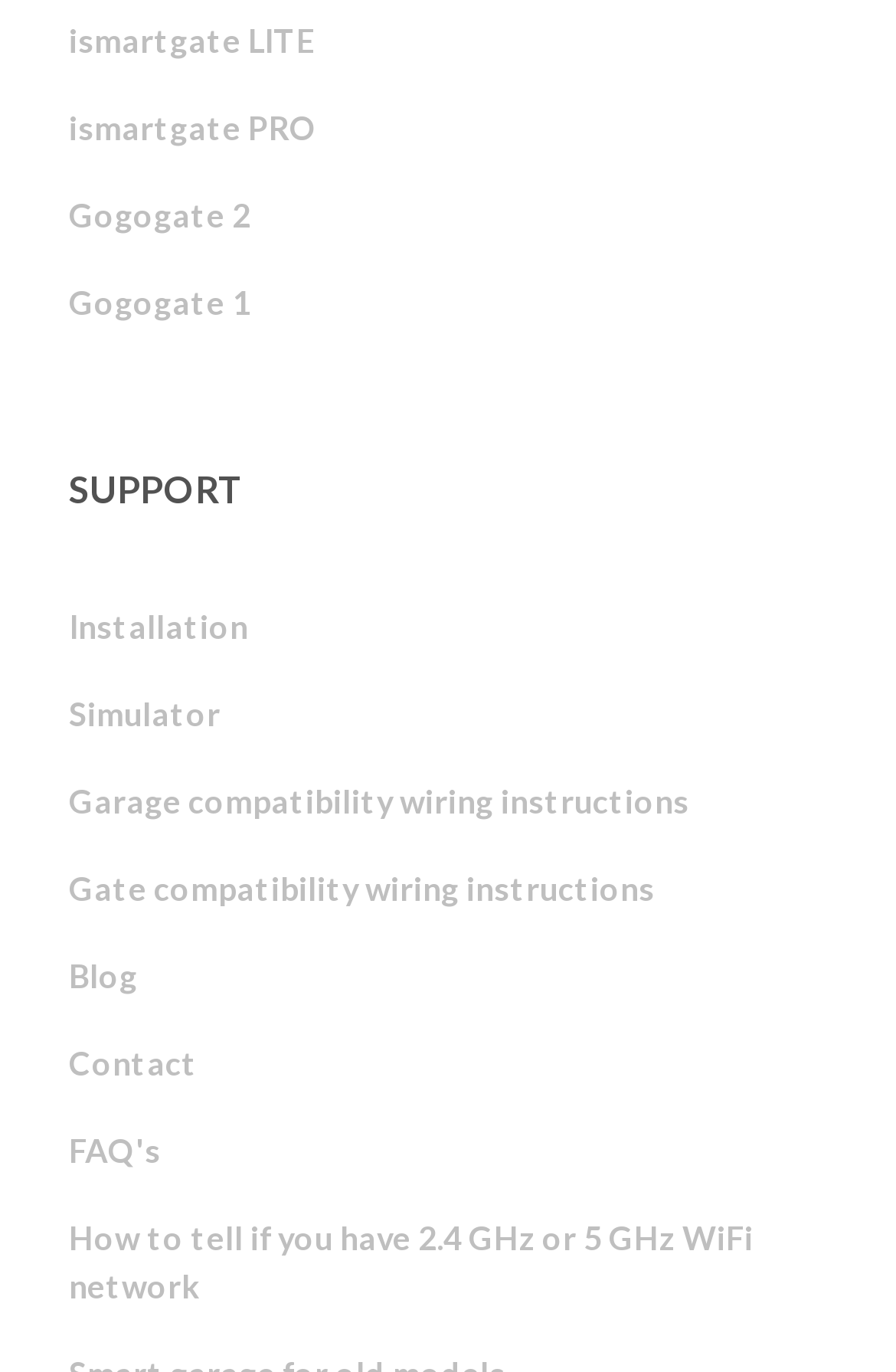Extract the bounding box for the UI element that matches this description: "Gogogate 2".

[0.077, 0.125, 0.921, 0.189]